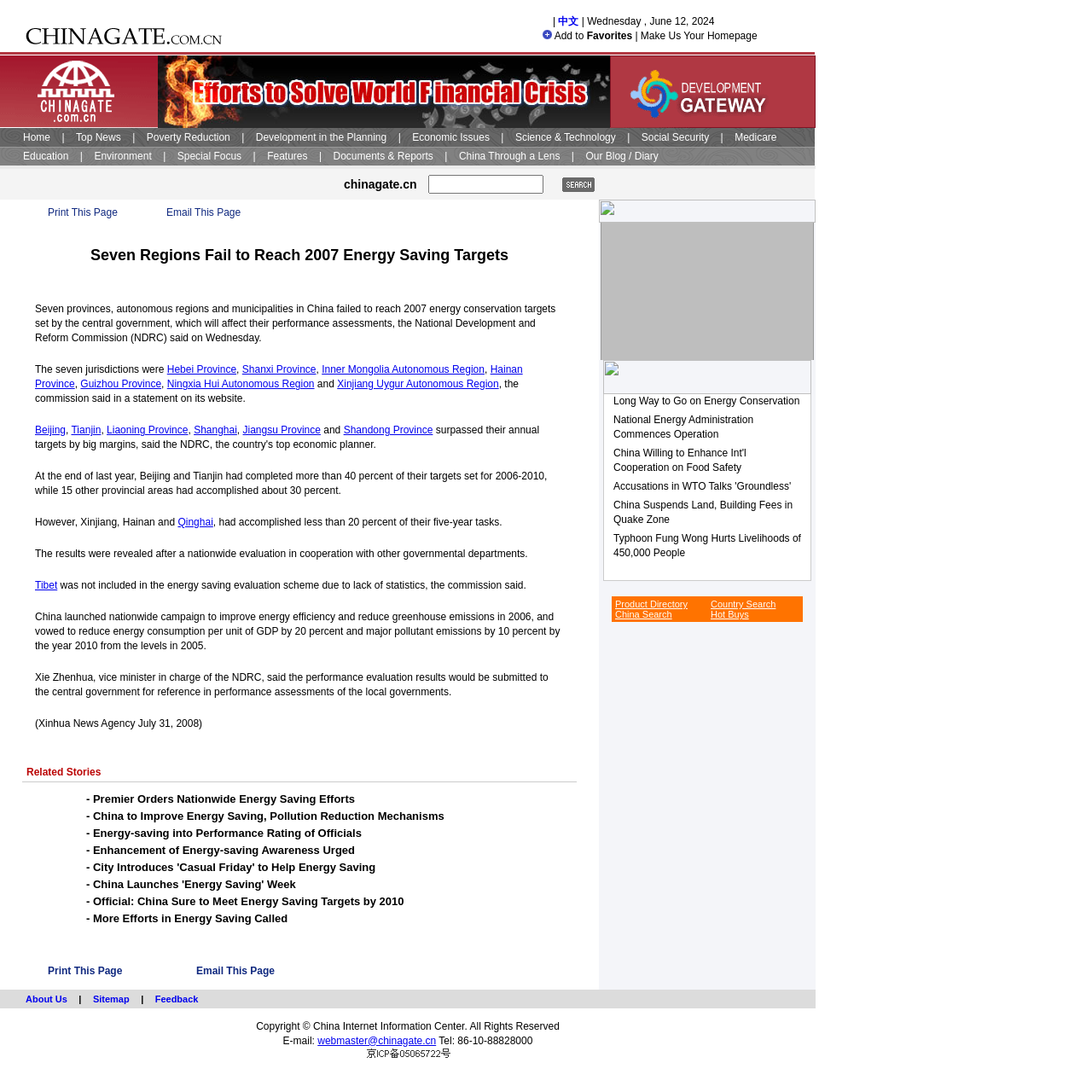Please predict the bounding box coordinates of the element's region where a click is necessary to complete the following instruction: "Read more about Hebei Province". The coordinates should be represented by four float numbers between 0 and 1, i.e., [left, top, right, bottom].

[0.153, 0.333, 0.216, 0.344]